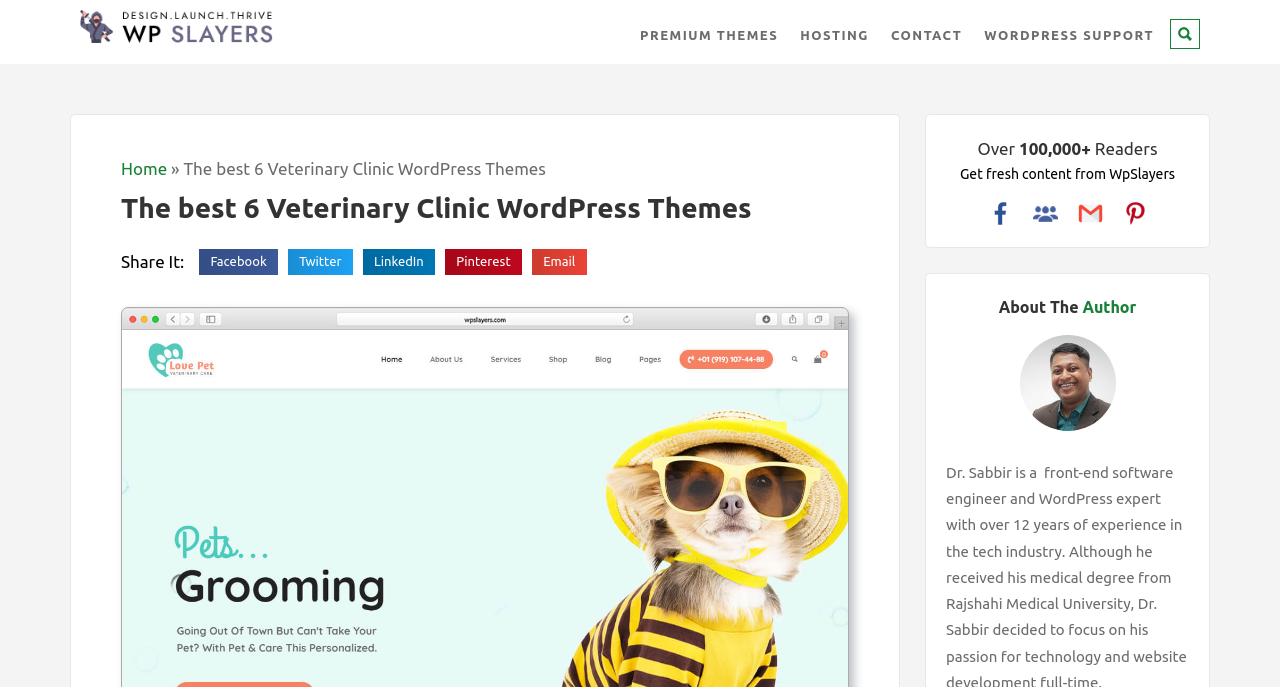Carefully observe the image and respond to the question with a detailed answer:
How many premium themes are mentioned?

Although there is a link labeled 'PREMIUM THEMES', the webpage does not provide a specific number of premium themes available.